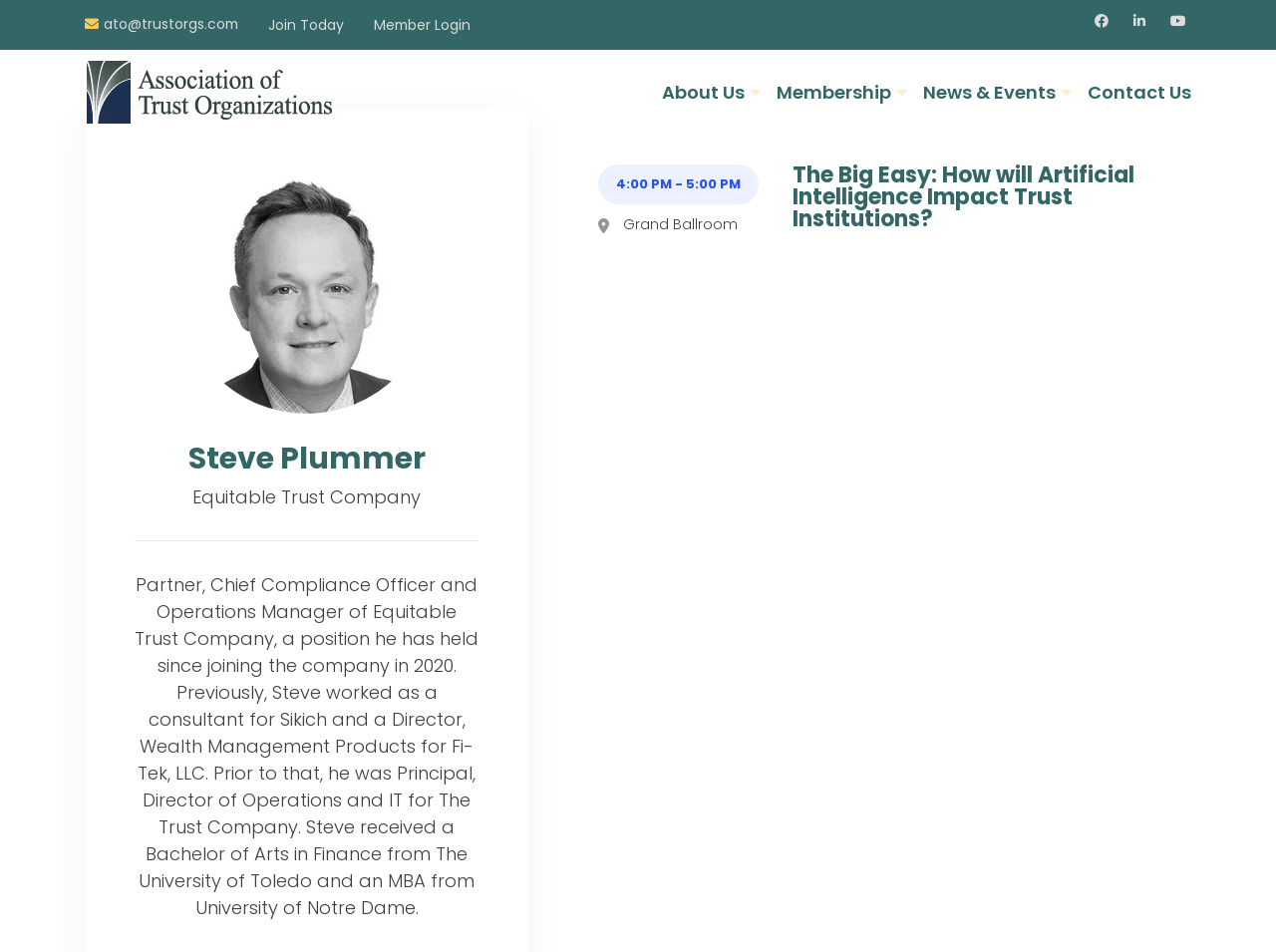Look at the image and write a detailed answer to the question: 
Where is the event mentioned on the webpage taking place?

The venue of the event is mentioned in the text 'Grand Ballroom' which is located near the event topic and time range information.